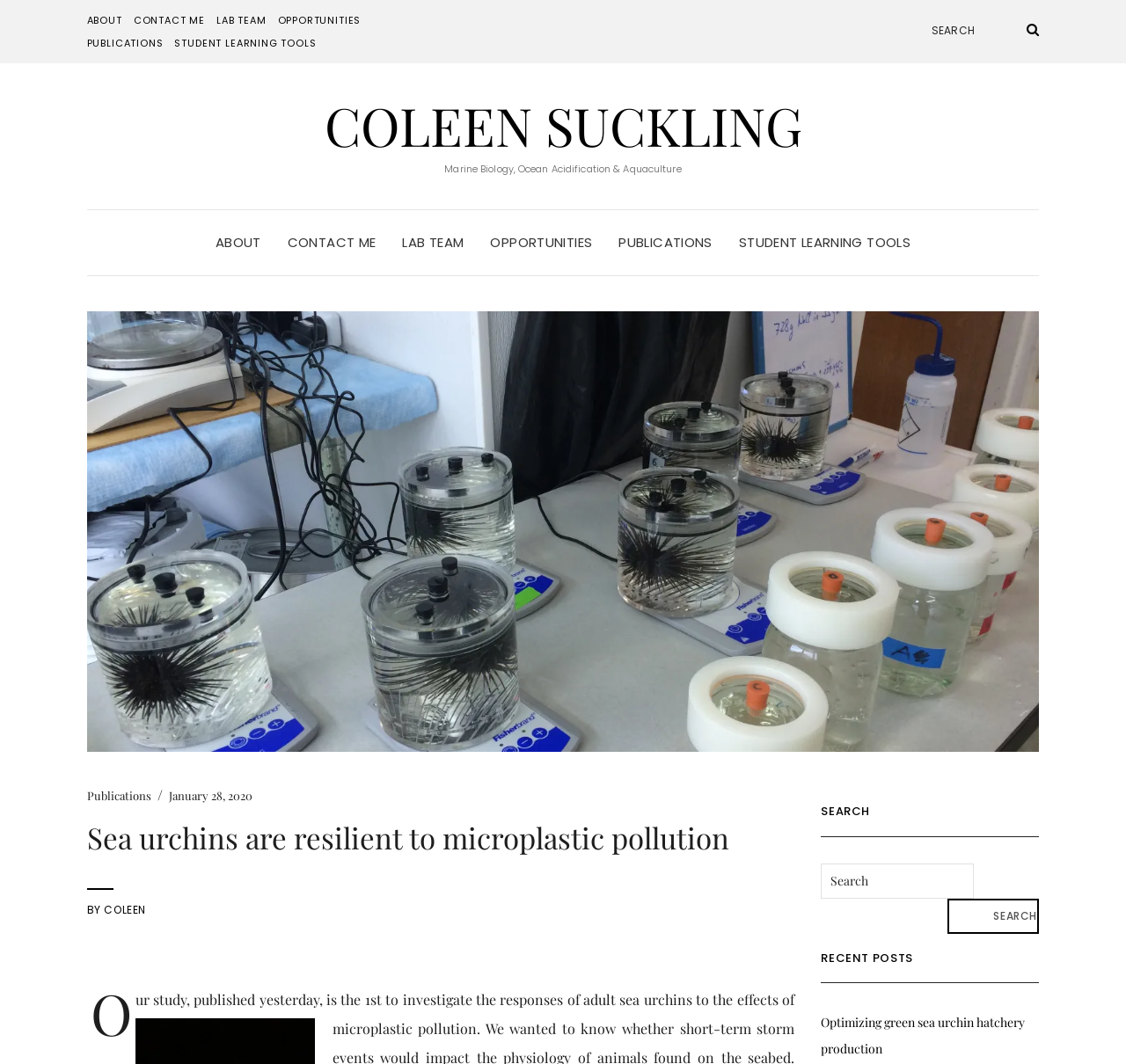Using the information from the screenshot, answer the following question thoroughly:
What is the name of the author?

I found the author's name by looking at the top navigation bar, where I saw a link with the text 'COLEEN SUCKLING'. This suggests that the author's name is COLEEN SUCKLING.